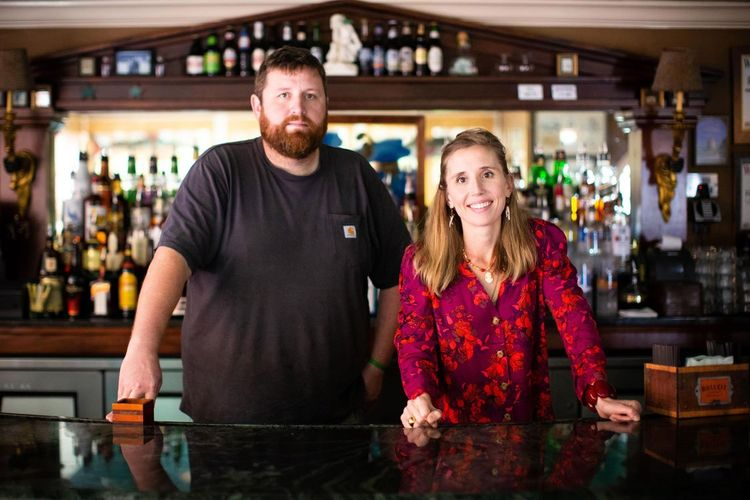Explain the image with as much detail as possible.

In a vibrant bistro setting, two skilled bartenders stand confidently behind a polished bar counter, embodying the spirit of hospitality and expertise you can expect at Hilton Head Bistro. The man, sporting a casual t-shirt and a beard, leans thoughtfully against the bar, while the woman, dressed in a striking floral top, beams warmly at the camera. 

Behind them, an array of colorful bottles and meticulously arranged glasses reflect the inviting ambiance. This dynamic duo is part of the thriving hospitality scene that has seen a significant uptick in new customers, reinforcing the establishment's reputation for excellence in service and atmosphere. Their poised presence captures the essence of a welcoming dining experience, making Hilton Head Bistro a destination for both locals and visitors alike.